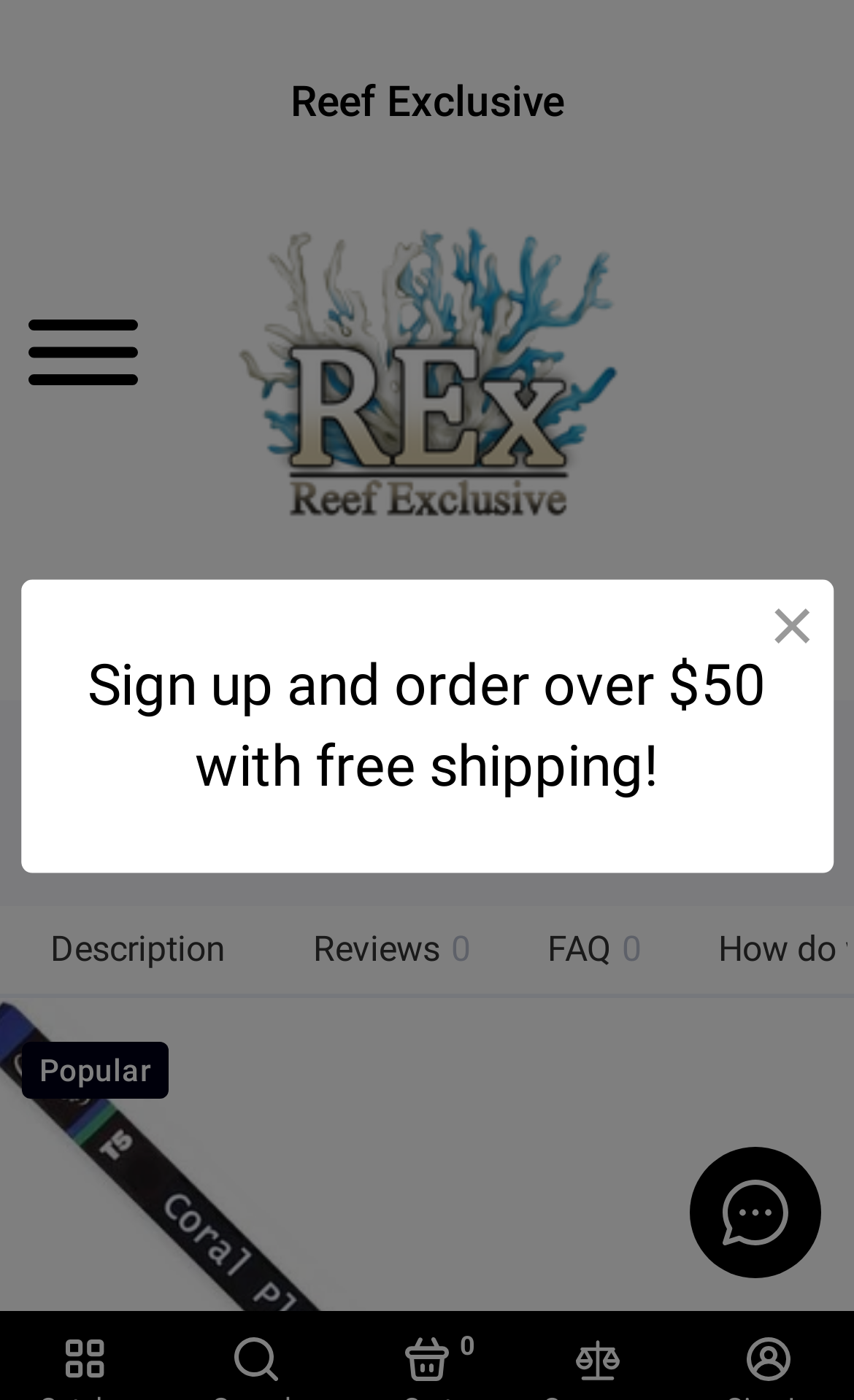Please predict the bounding box coordinates (top-left x, top-left y, bottom-right x, bottom-right y) for the UI element in the screenshot that fits the description: Akram: Homs, Syria 1

None